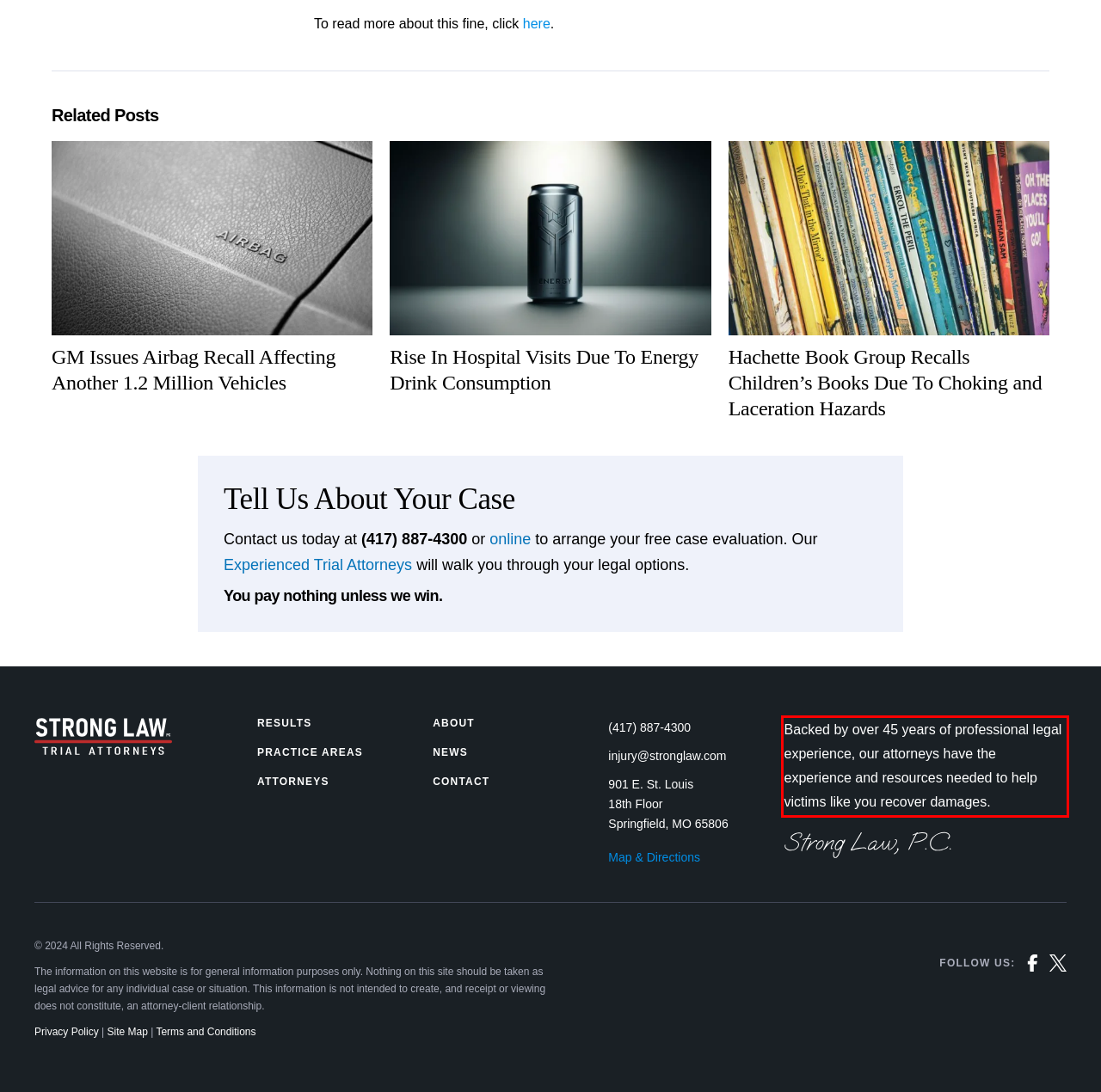In the screenshot of the webpage, find the red bounding box and perform OCR to obtain the text content restricted within this red bounding box.

Backed by over 45 years of professional legal experience, our attorneys have the experience and resources needed to help victims like you recover damages.